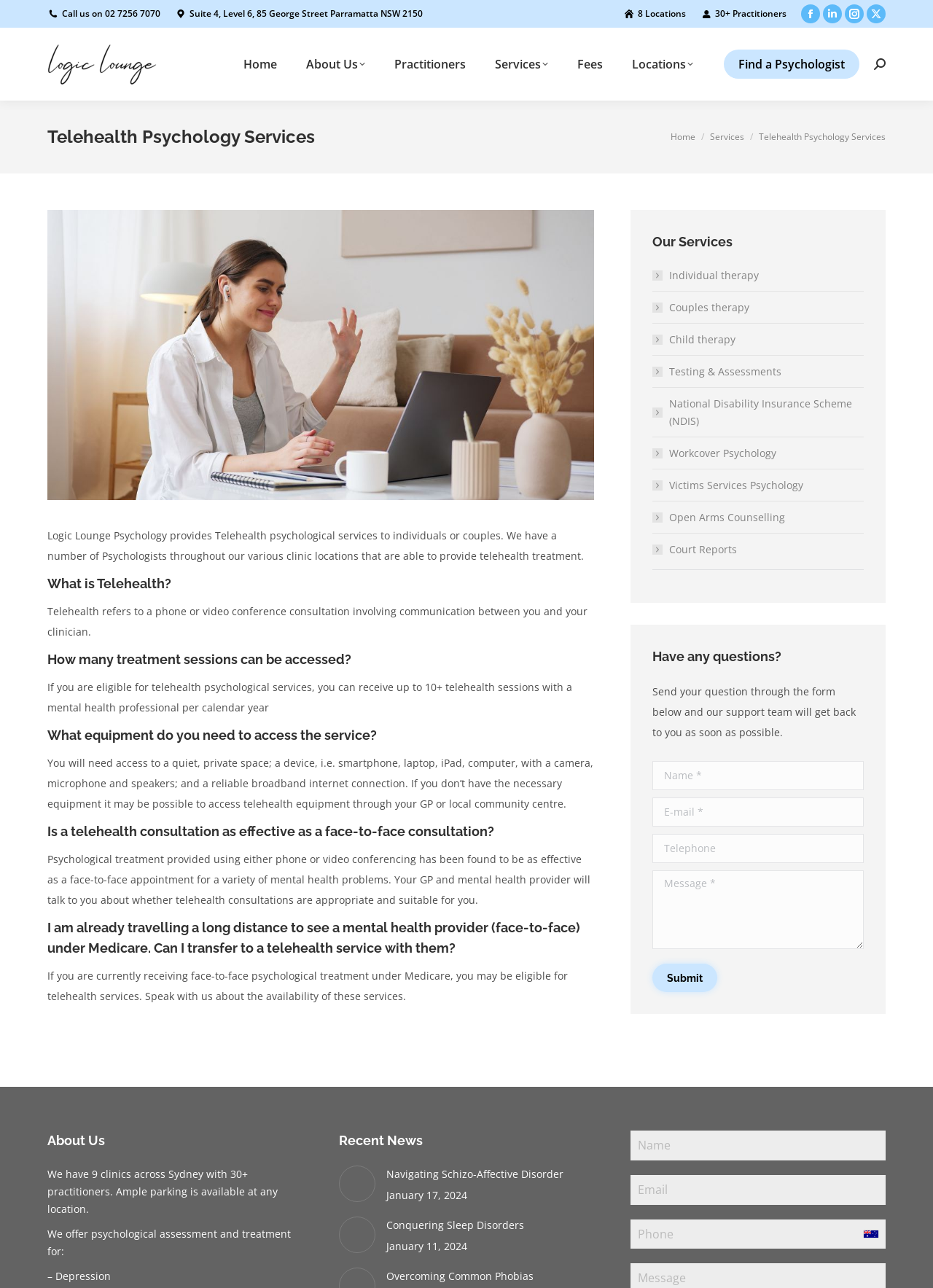Look at the image and give a detailed response to the following question: How many telehealth sessions can be accessed per calendar year?

According to the webpage, if you are eligible for telehealth psychological services, you can receive up to 10+ telehealth sessions with a mental health professional per calendar year.